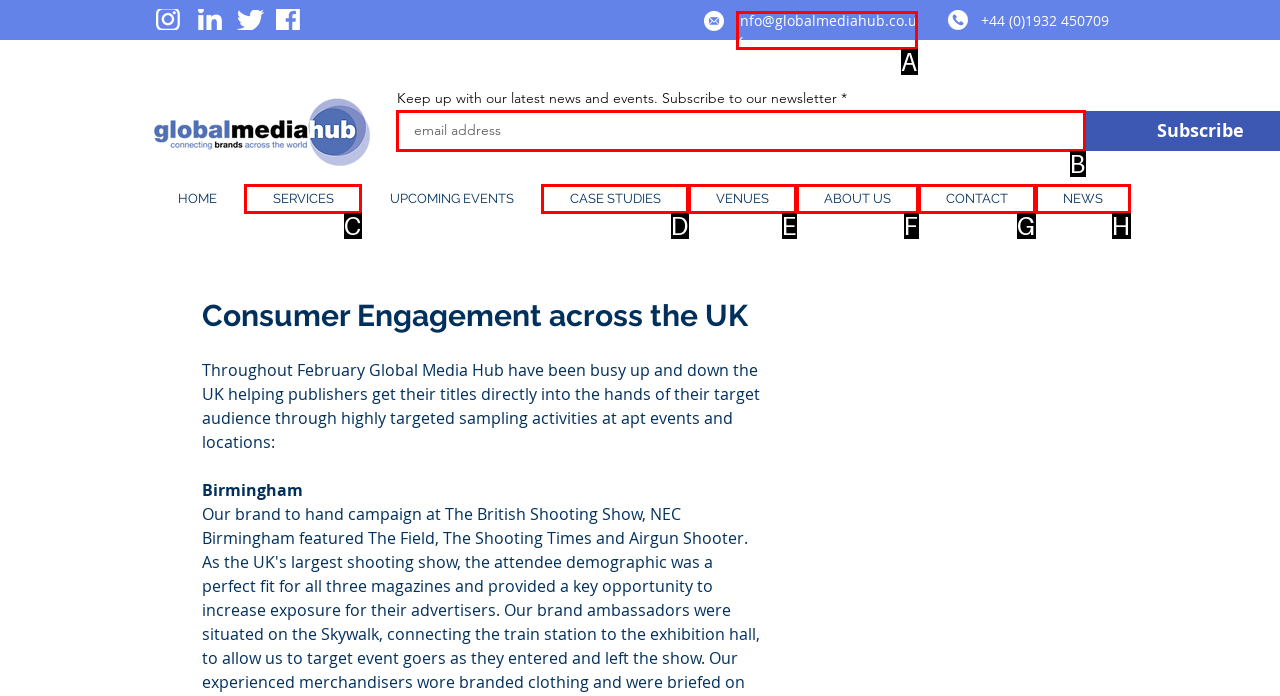Select the right option to accomplish this task: Subscribe to the newsletter. Reply with the letter corresponding to the correct UI element.

B